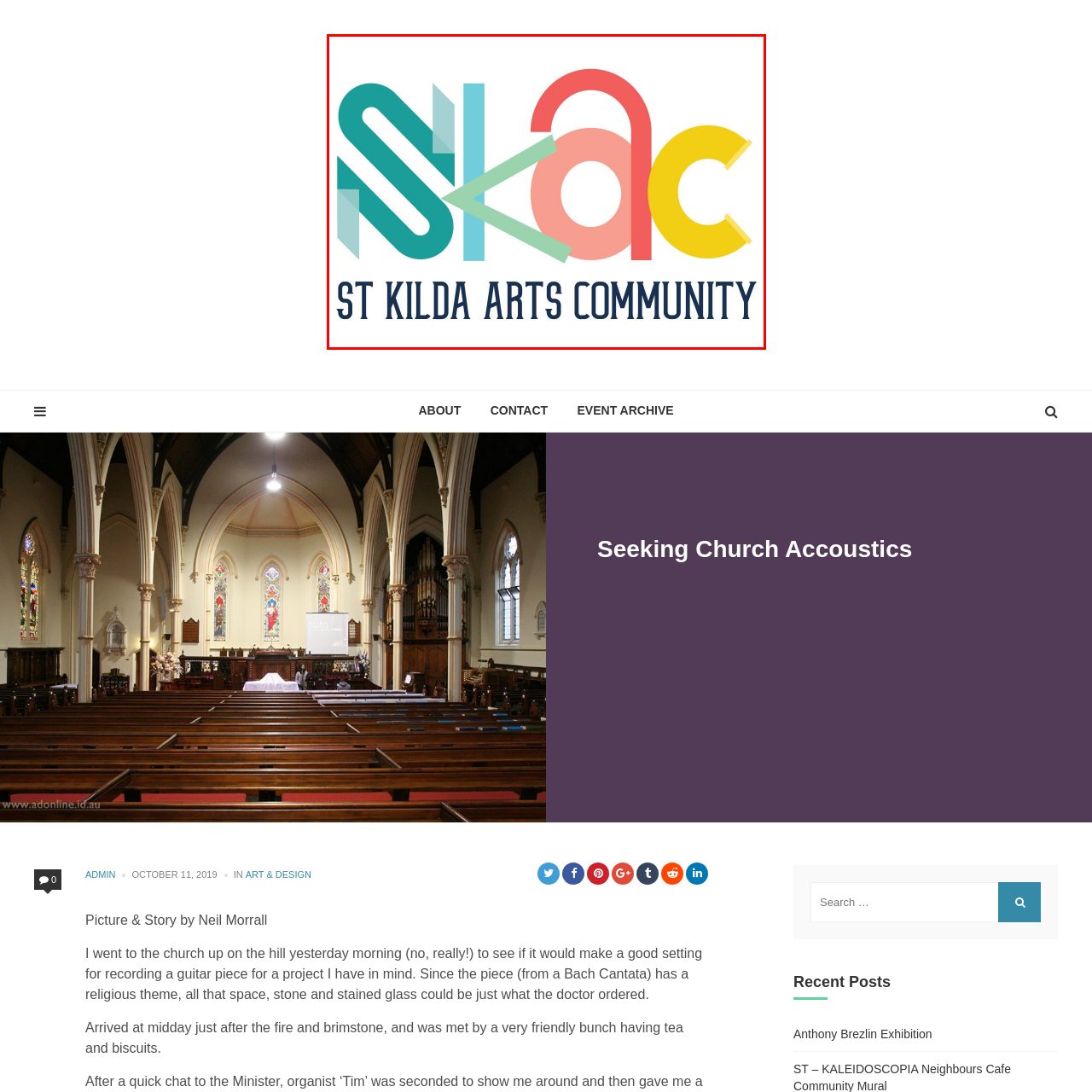What color is the font used for the full name?
Review the image encased within the red bounding box and supply a detailed answer according to the visual information available.

The full name 'ST KILDA ARTS COMMUNITY' is written in a stylish navy blue font, which emphasizes the community's artistic identity.